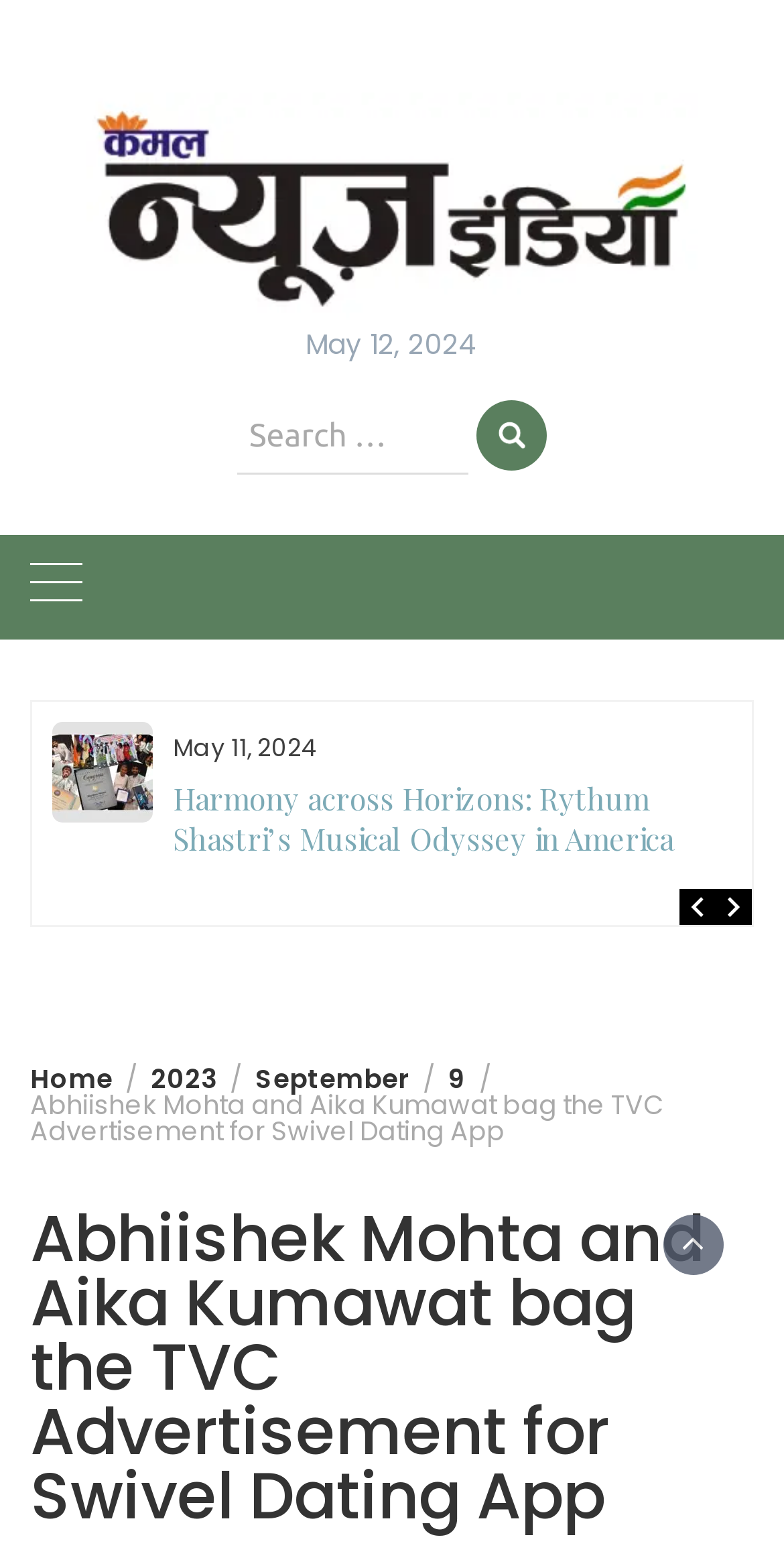Please find the bounding box coordinates for the clickable element needed to perform this instruction: "View the article about Abhiishek Mohta and Aika Kumawat".

[0.067, 0.46, 0.195, 0.525]